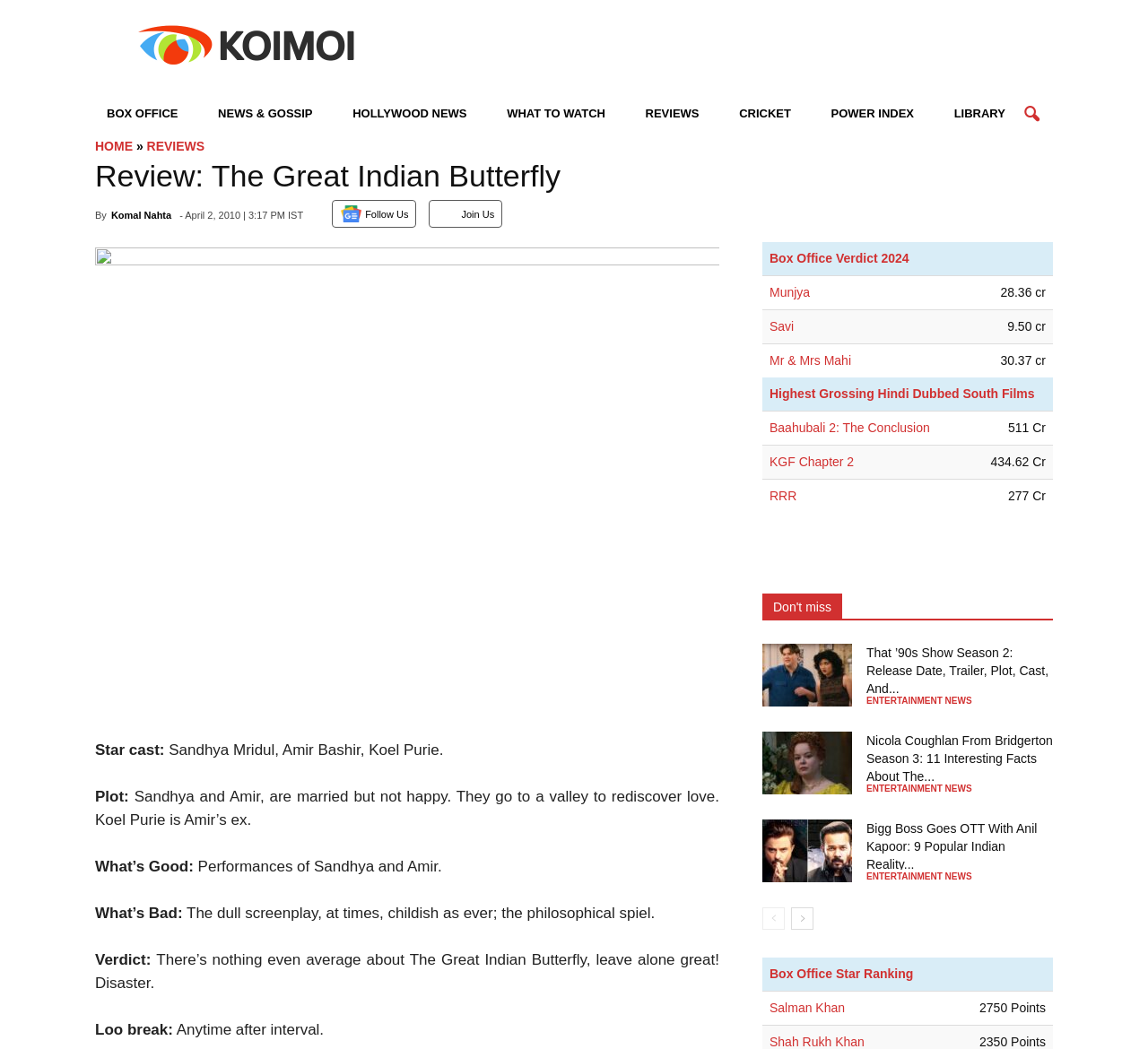Using the details in the image, give a detailed response to the question below:
What is the profession of Komal Nahta?

The question can be answered by looking at the element 'By Komal Nahta' which is a subheading on the webpage, indicating that Komal Nahta is the author of the review, and therefore, a reviewer.